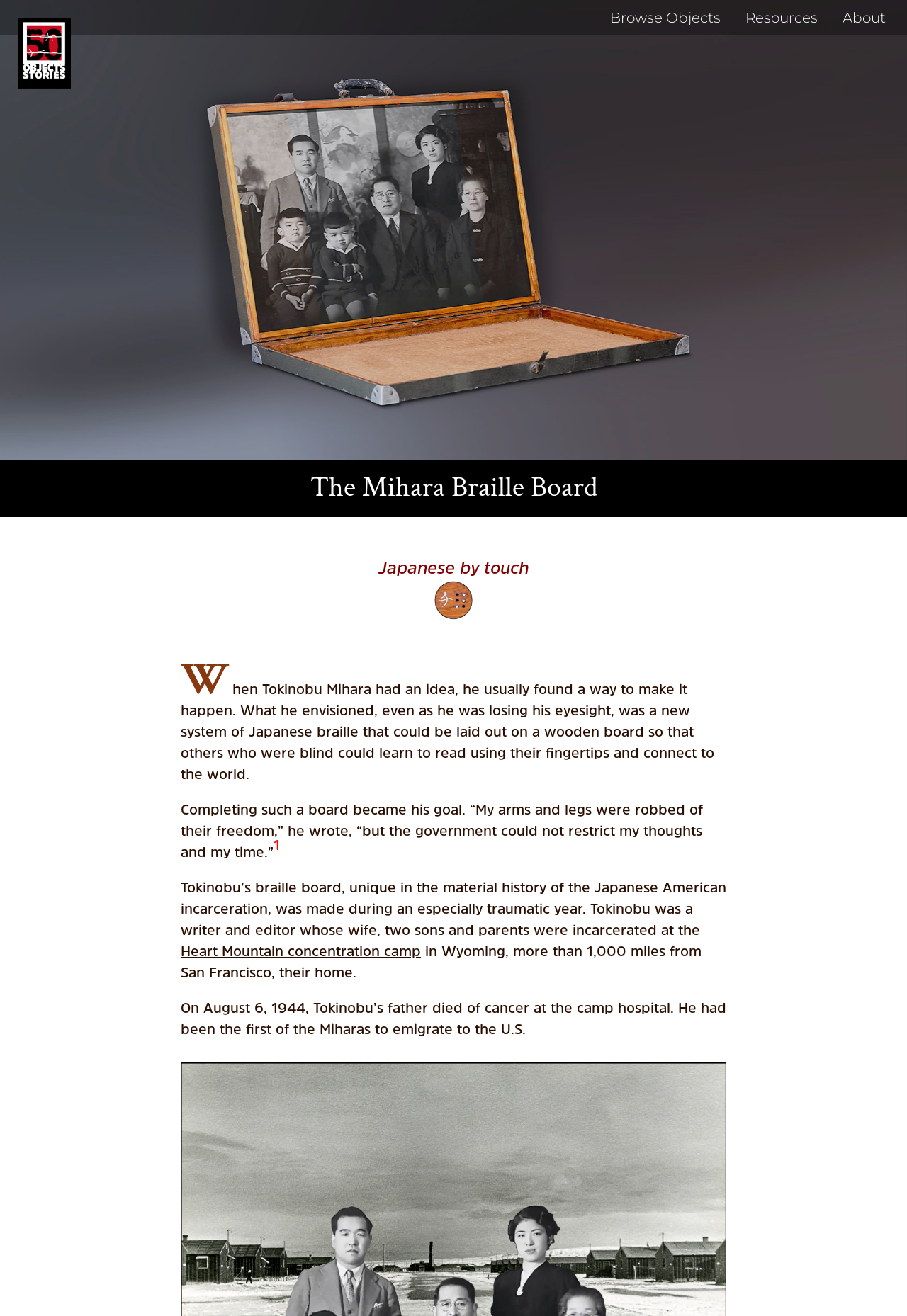Respond to the question below with a concise word or phrase:
What is the name of the braille board?

Mihara Braille Board